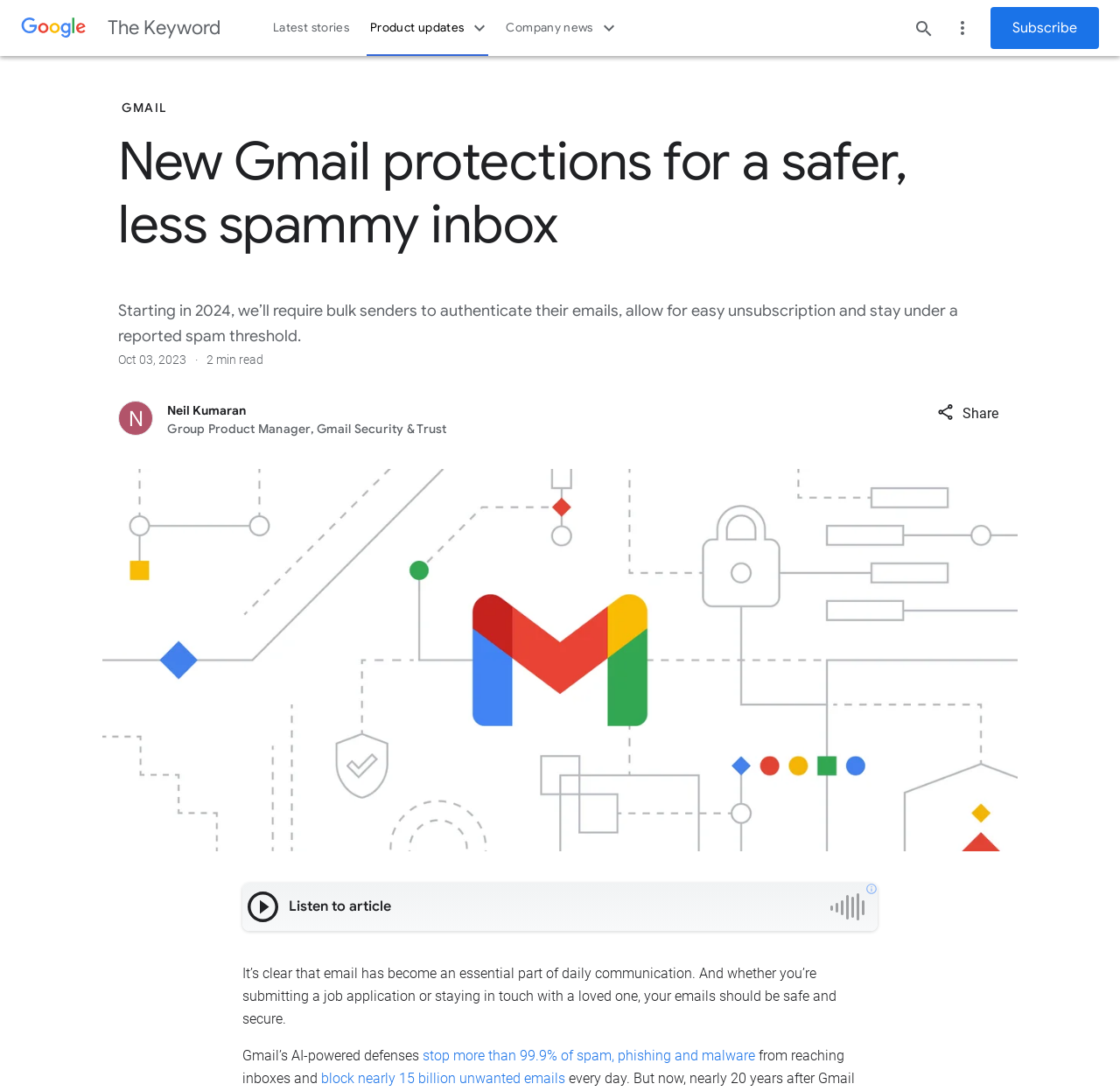Please find the bounding box coordinates of the clickable region needed to complete the following instruction: "Share the article". The bounding box coordinates must consist of four float numbers between 0 and 1, i.e., [left, top, right, bottom].

[0.833, 0.36, 0.894, 0.396]